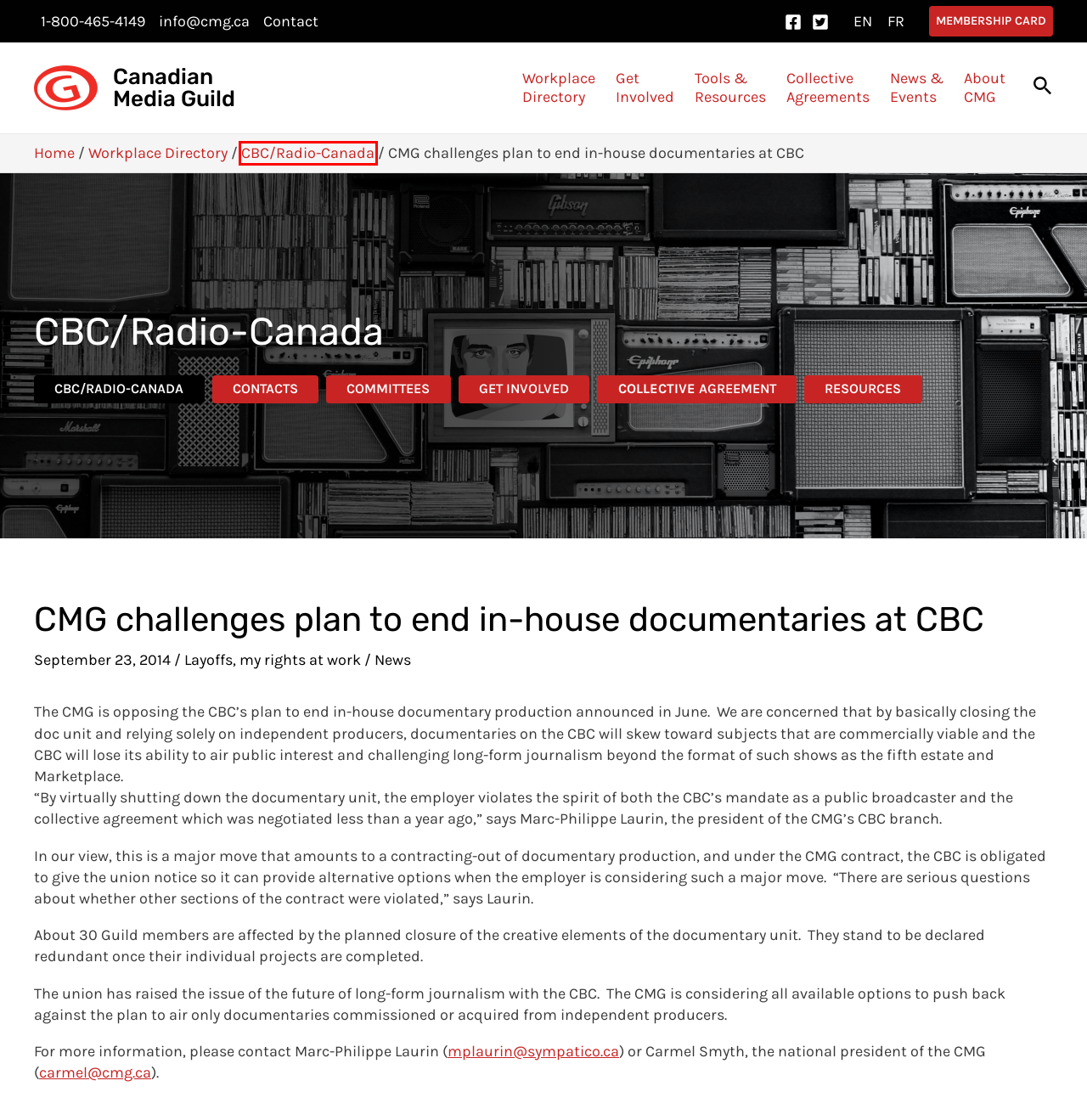Look at the screenshot of the webpage and find the element within the red bounding box. Choose the webpage description that best fits the new webpage that will appear after clicking the element. Here are the candidates:
A. Canadian Media Guild
B. Home | Canadian Labour Congress
C. Guilde canadienne des médias
D. Privacy policy - Canadian Media Guild
E. CBC/Radio-Canada Branch Contacts - Canadian Media Guild
F. CBC/Radio-Canada - Collective Agreement 2019-2024 - Canadian Media Guild
G. CBC/Radio-Canada - Canadian Media Guild
H. News - Canadian Media Guild

G